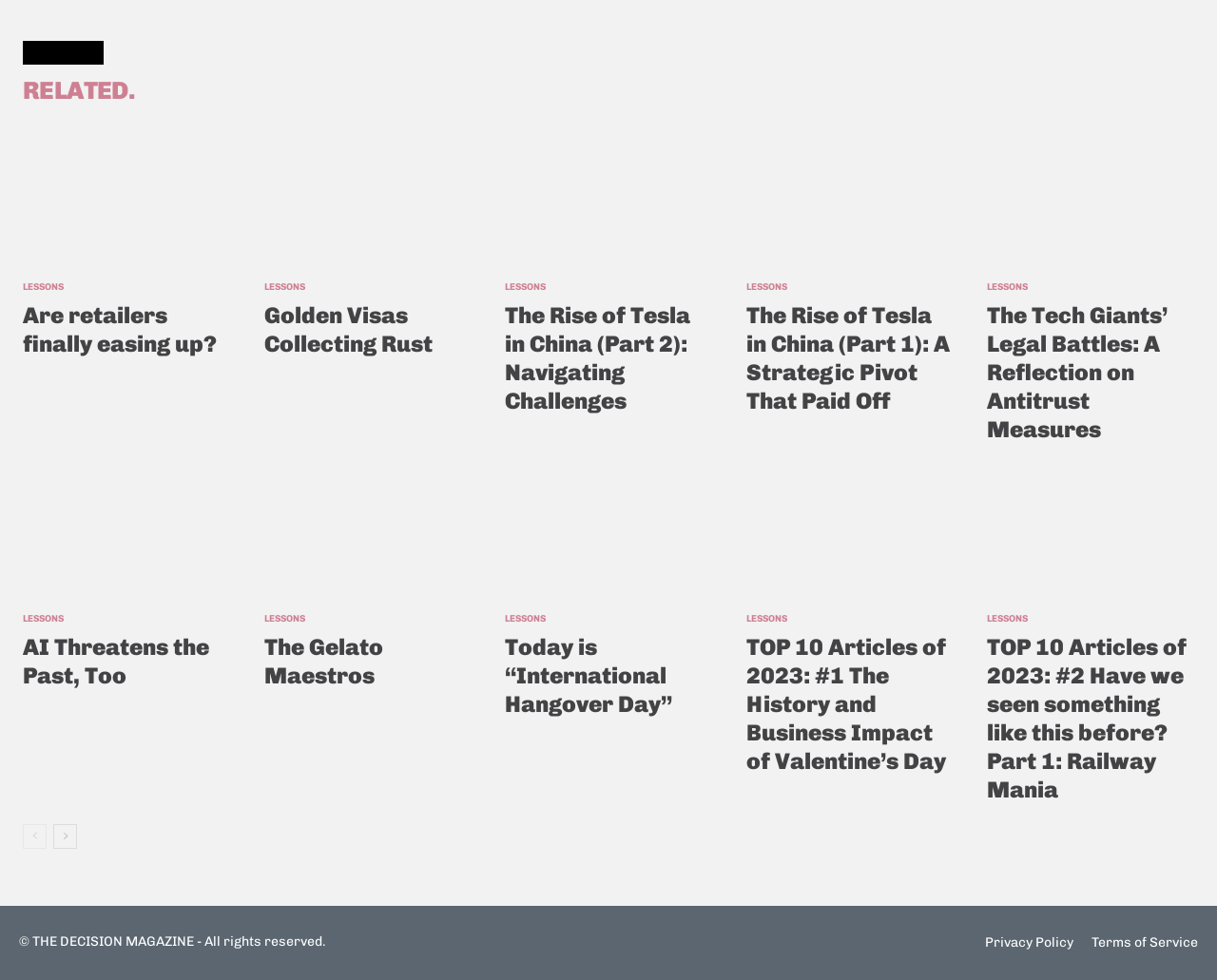Locate the bounding box coordinates of the clickable area needed to fulfill the instruction: "Check the 'Privacy Policy'".

[0.809, 0.953, 0.882, 0.97]